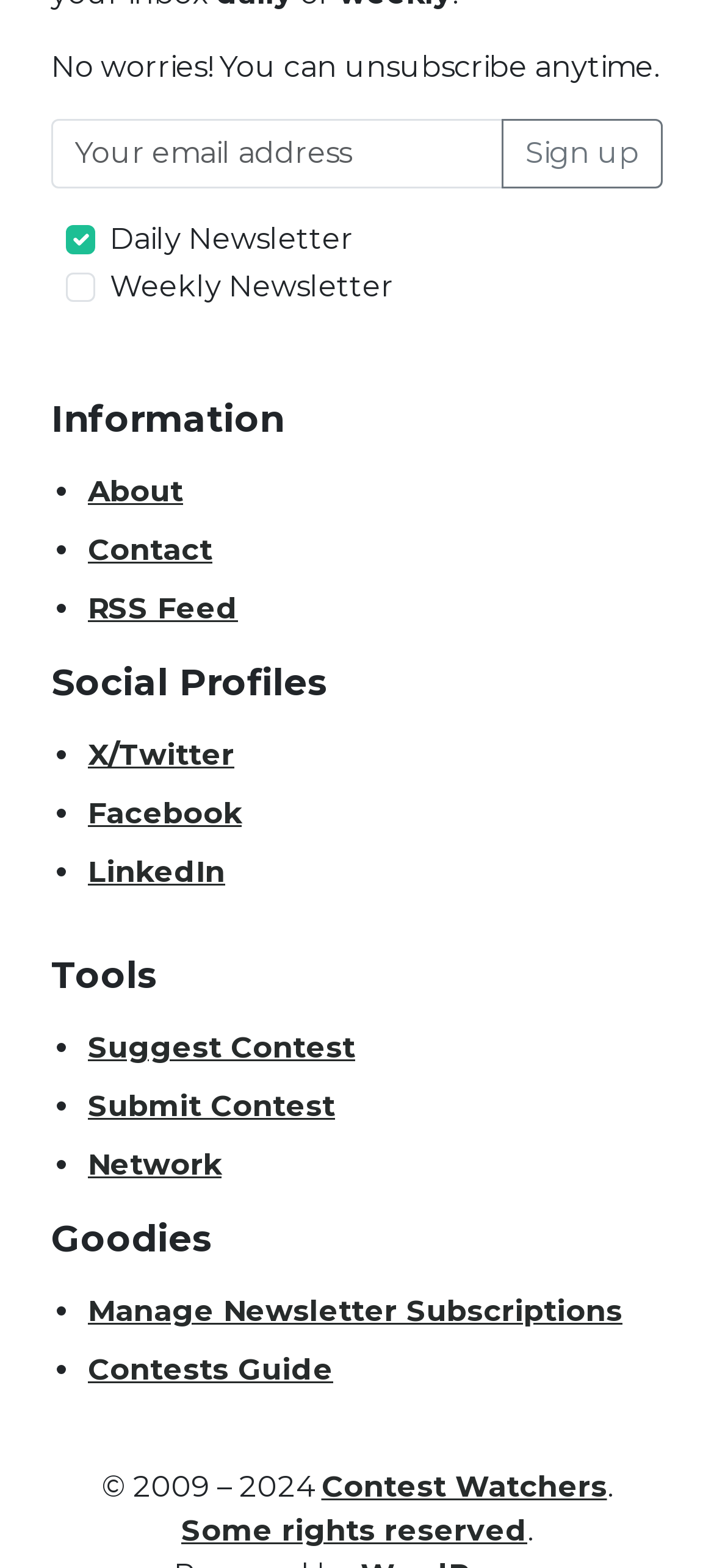What social media platforms are linked from the website?
Answer with a single word or short phrase according to what you see in the image.

Twitter, Facebook, LinkedIn